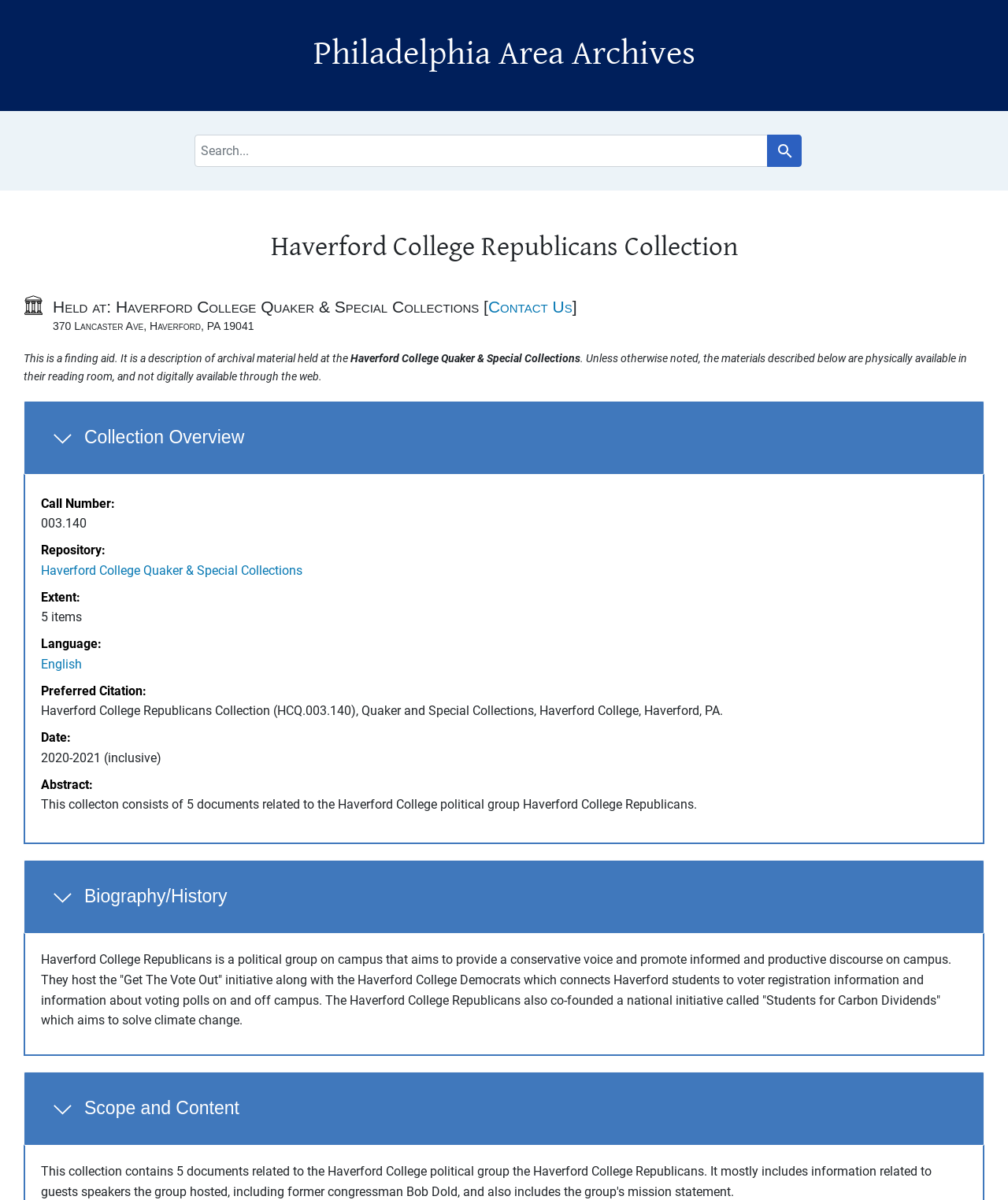Please respond in a single word or phrase: 
What is the purpose of the Haverford College Republicans?

to provide a conservative voice and promote informed and productive discourse on campus